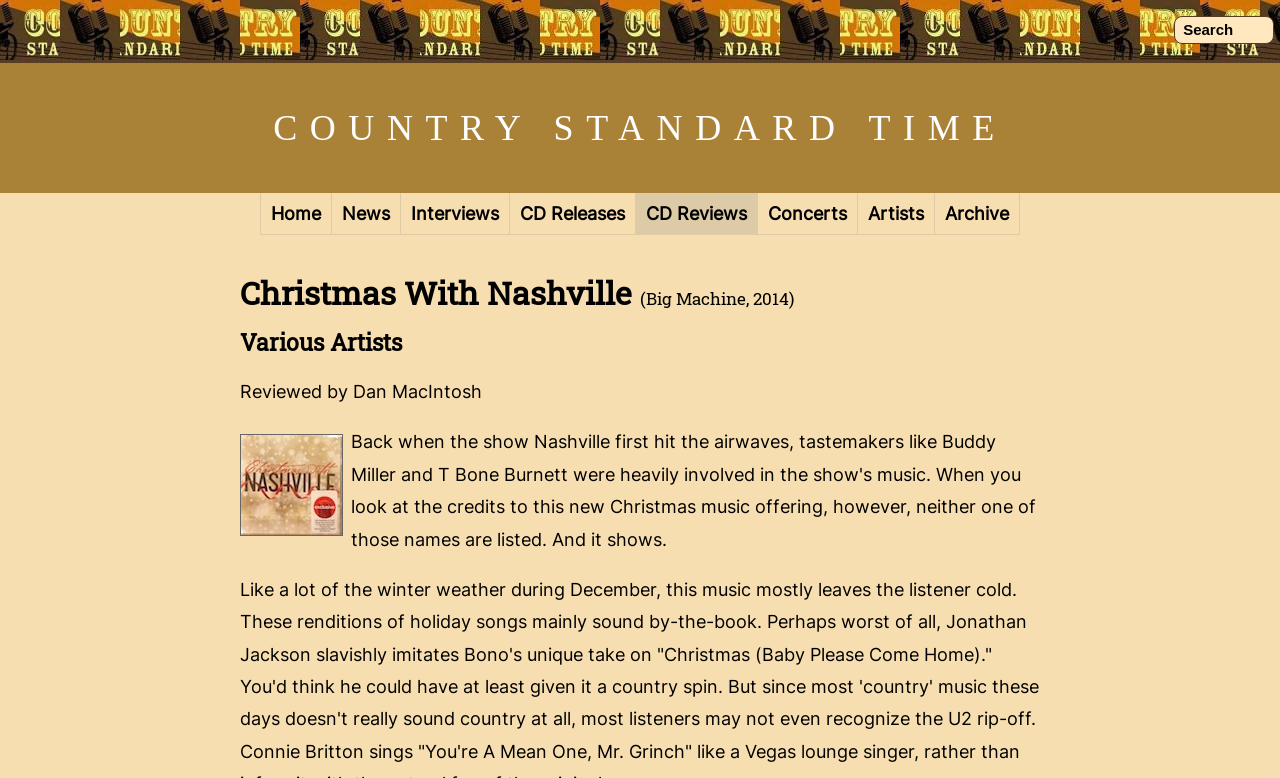What is the label of the link that comes after 'News'? Analyze the screenshot and reply with just one word or a short phrase.

Interviews